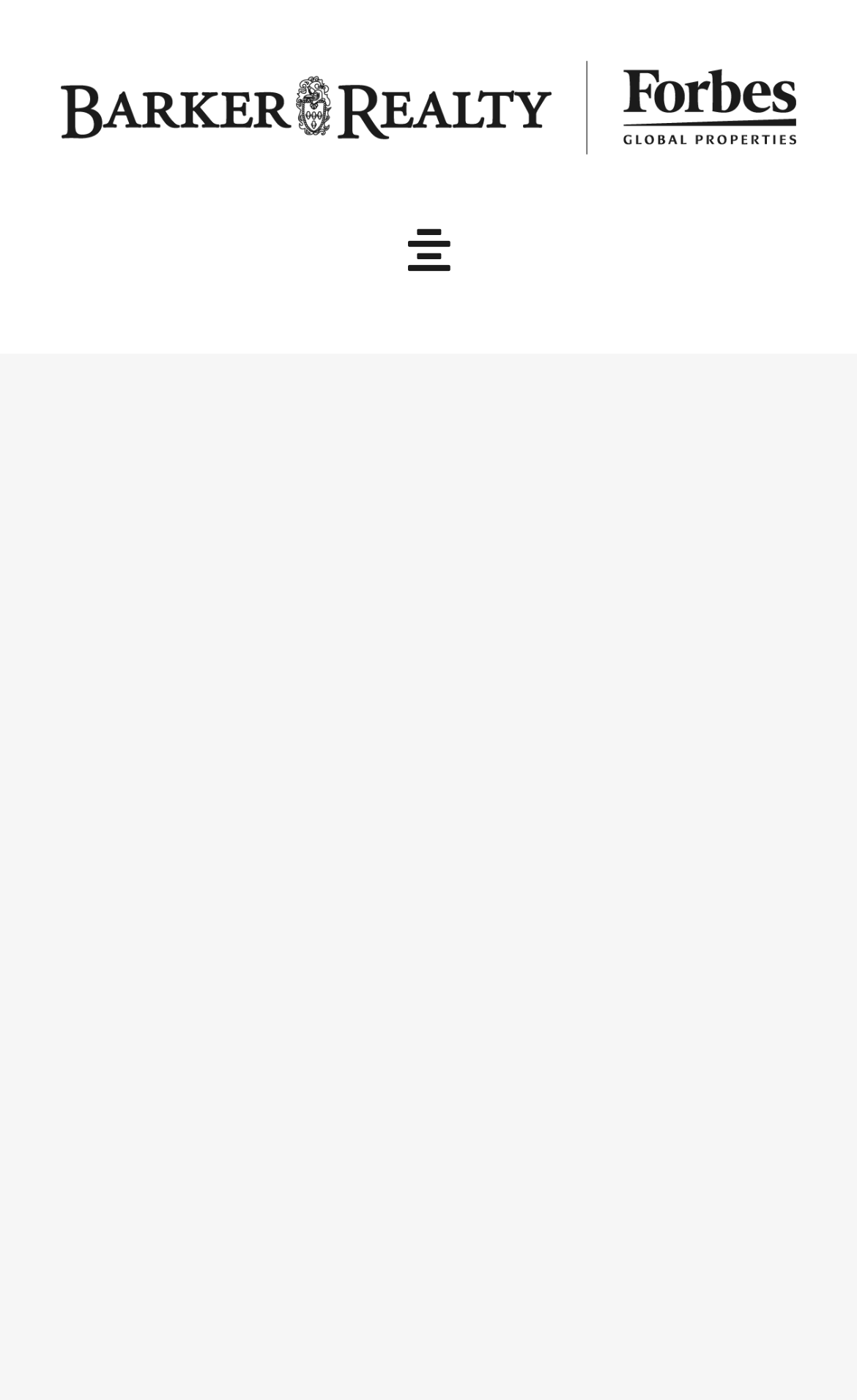Please give a succinct answer using a single word or phrase:
What feature is shown in the 'No Steps' image?

No steps